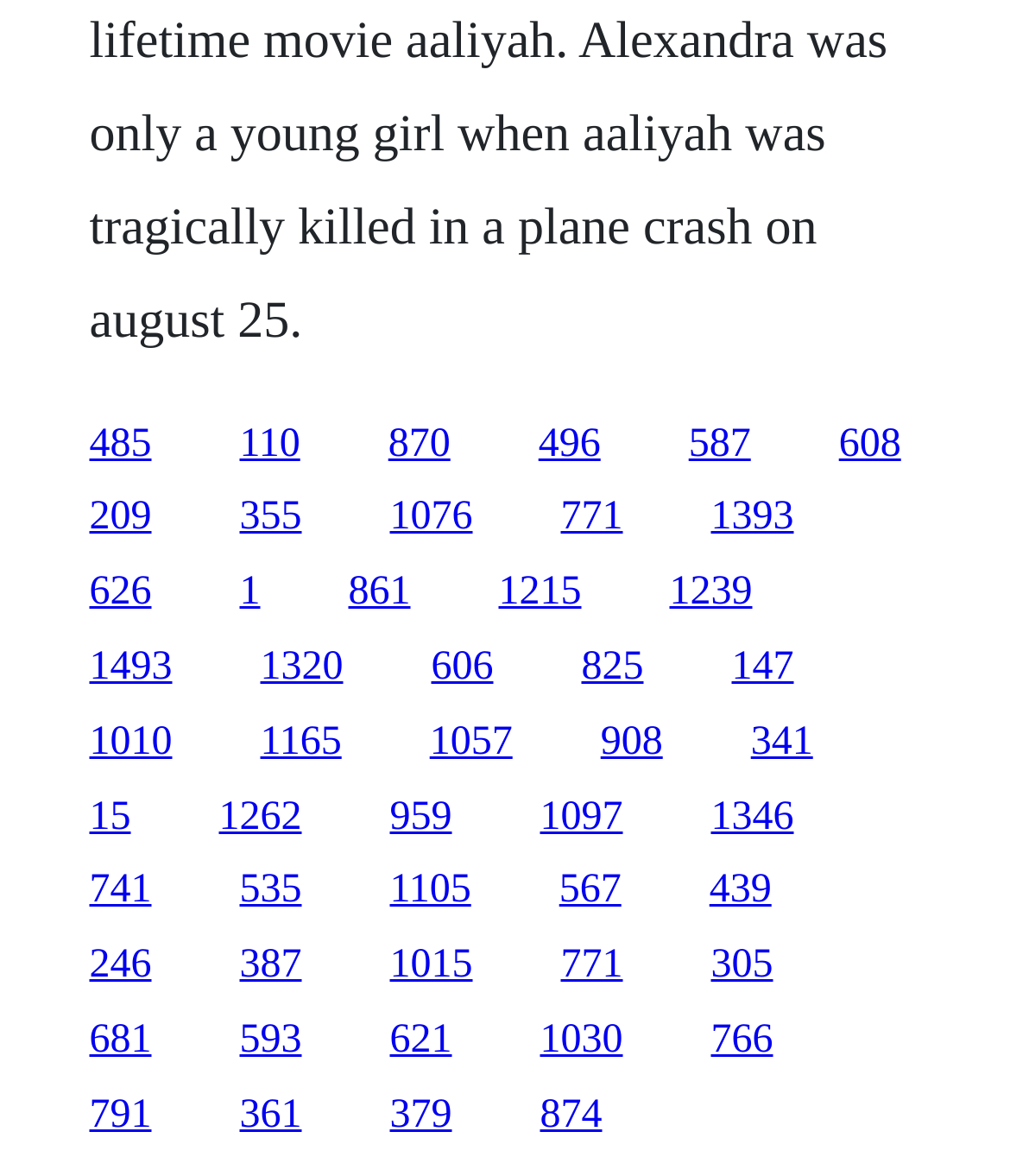Determine the bounding box for the UI element described here: "1015".

[0.386, 0.802, 0.468, 0.84]